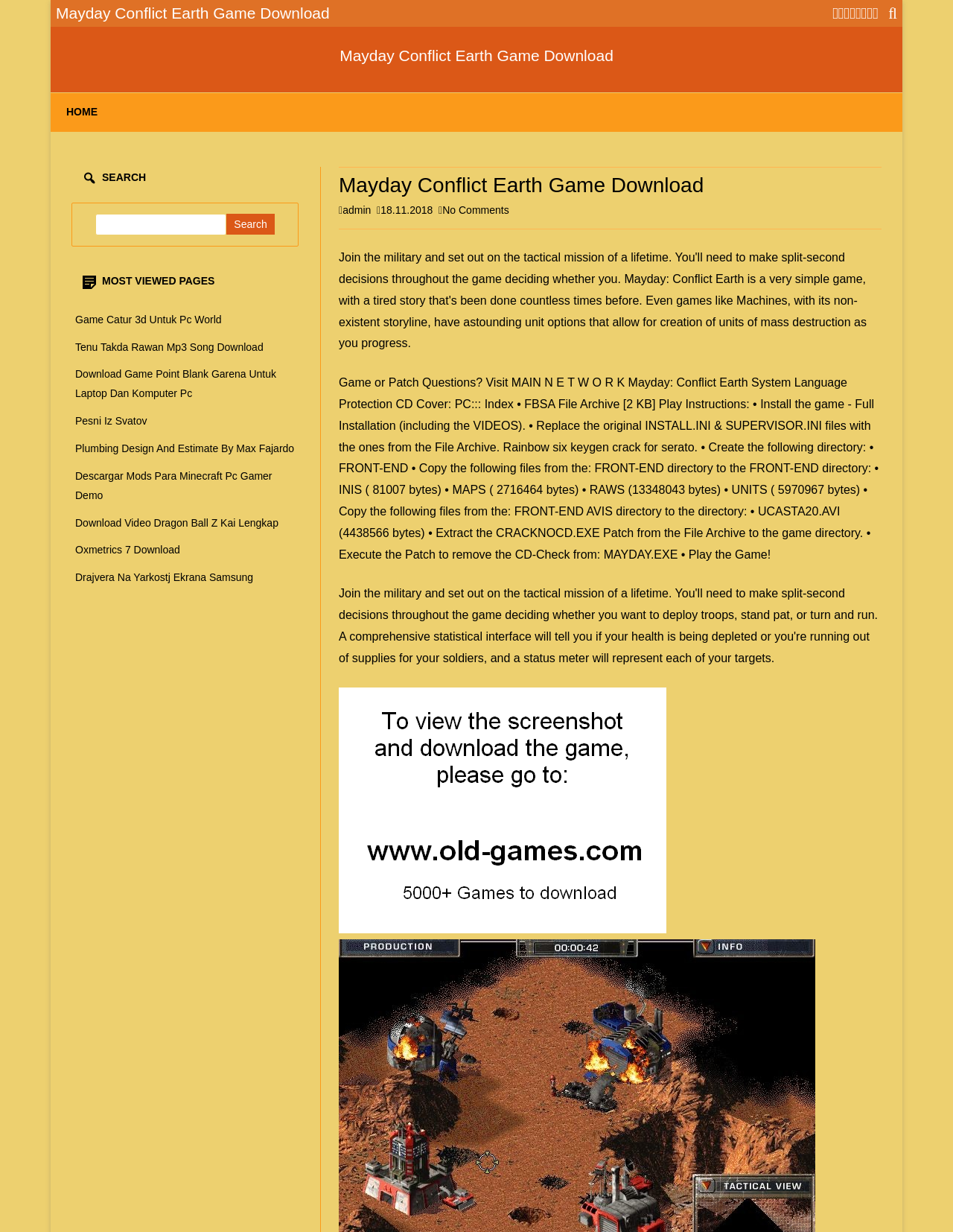What is the purpose of the 'HOME' link?
Based on the image, give a concise answer in the form of a single word or short phrase.

To navigate to the homepage